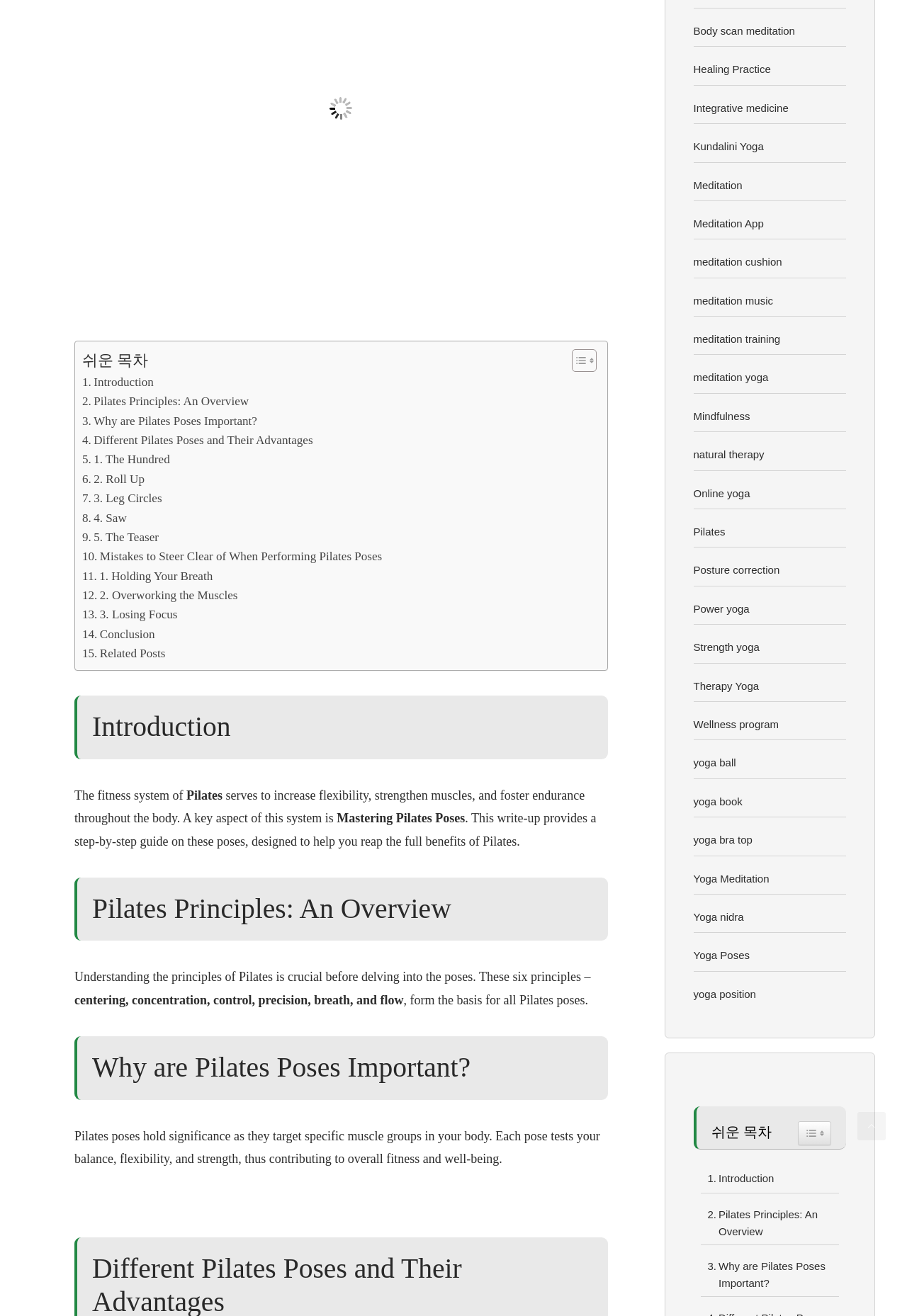Highlight the bounding box of the UI element that corresponds to this description: "meditation cushion".

[0.764, 0.194, 0.862, 0.204]